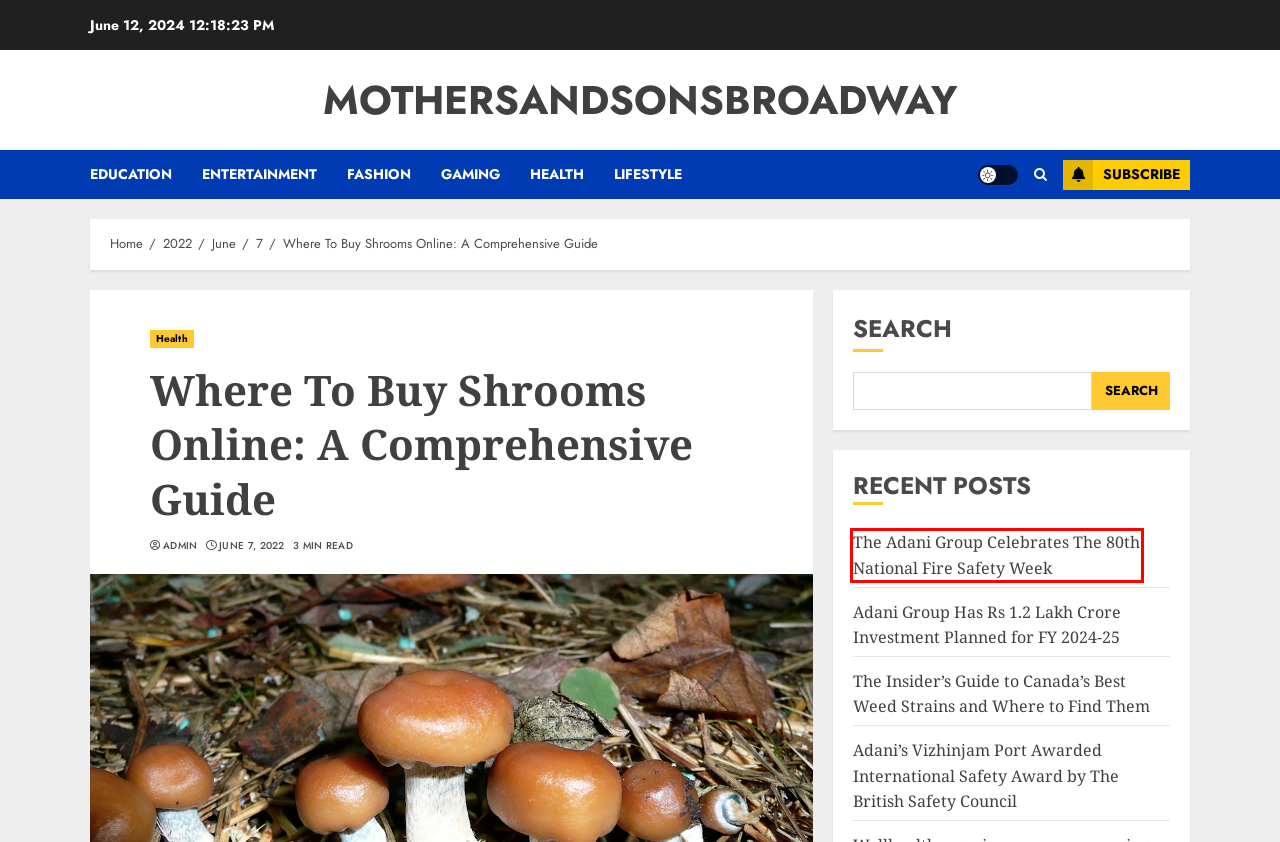Look at the screenshot of a webpage, where a red bounding box highlights an element. Select the best description that matches the new webpage after clicking the highlighted element. Here are the candidates:
A. The Insider’s Guide to Canada’s Best Weed Strains and Where to Find Them – mothersandsonsbroadway
B. Gaming – mothersandsonsbroadway
C. The Adani Group Celebrates The 80th National Fire Safety Week – mothersandsonsbroadway
D. Admin – mothersandsonsbroadway
E. 2022 – mothersandsonsbroadway
F. Entertainment – mothersandsonsbroadway
G. mothersandsonsbroadway
H. Fashion – mothersandsonsbroadway

C